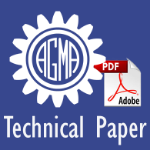What does the gear graphic in the center represent?
Answer the question with a single word or phrase by looking at the picture.

Engineering and mechanical topics